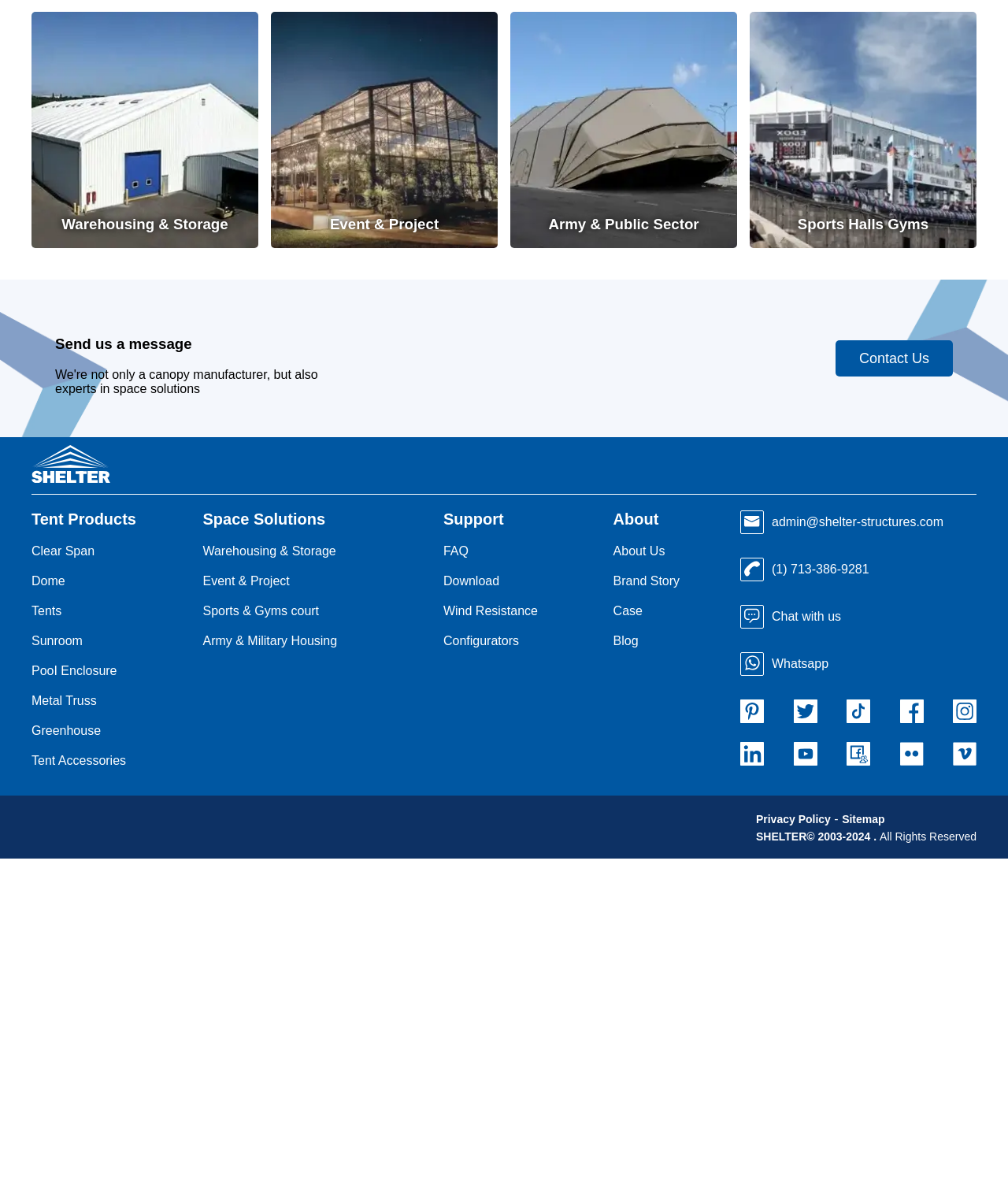Please identify the bounding box coordinates of the element on the webpage that should be clicked to follow this instruction: "View Tent Products". The bounding box coordinates should be given as four float numbers between 0 and 1, formatted as [left, top, right, bottom].

[0.031, 0.425, 0.135, 0.44]